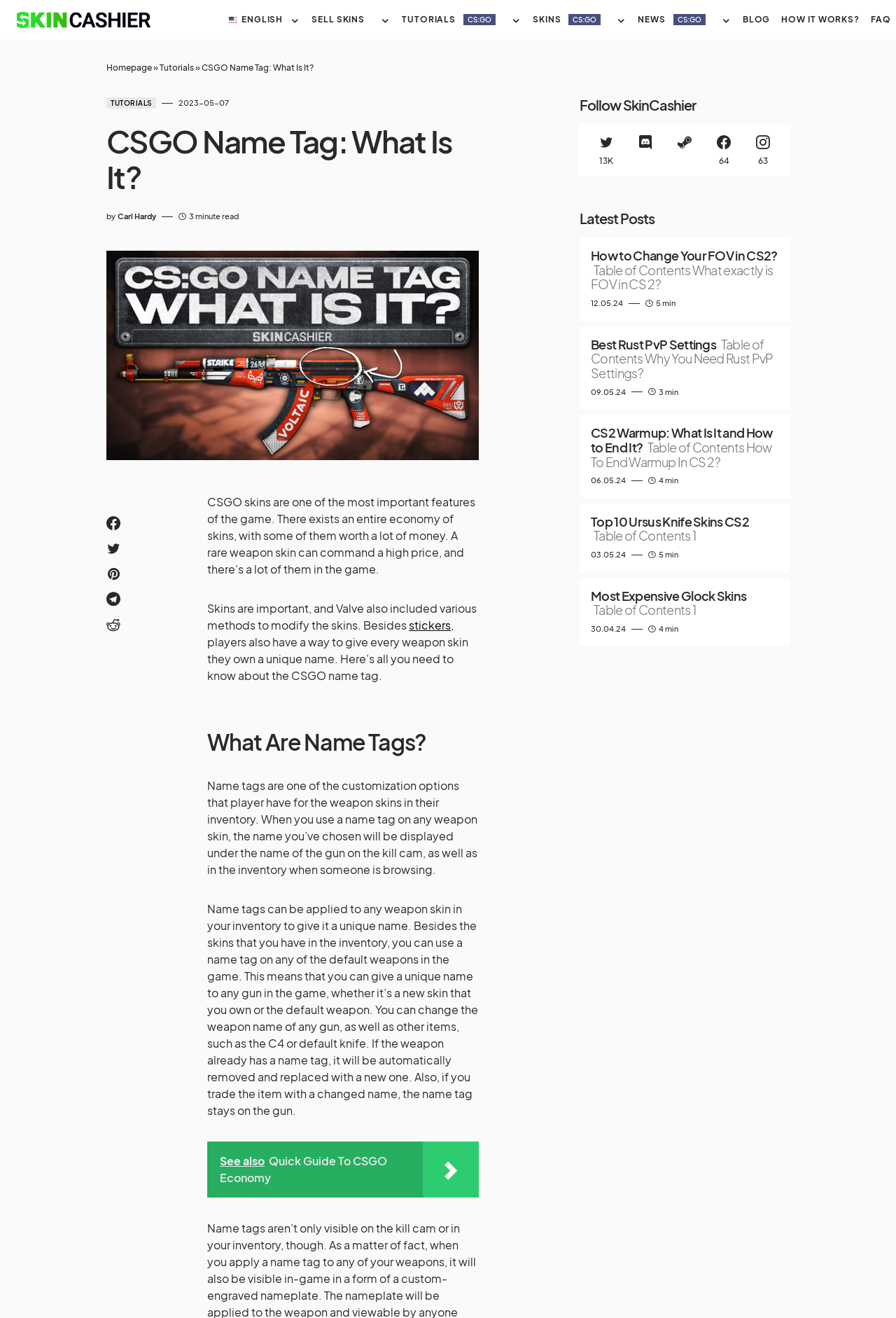Locate the bounding box coordinates of the clickable element to fulfill the following instruction: "Click on the 'TUTORIALS' link". Provide the coordinates as four float numbers between 0 and 1 in the format [left, top, right, bottom].

[0.119, 0.074, 0.174, 0.082]